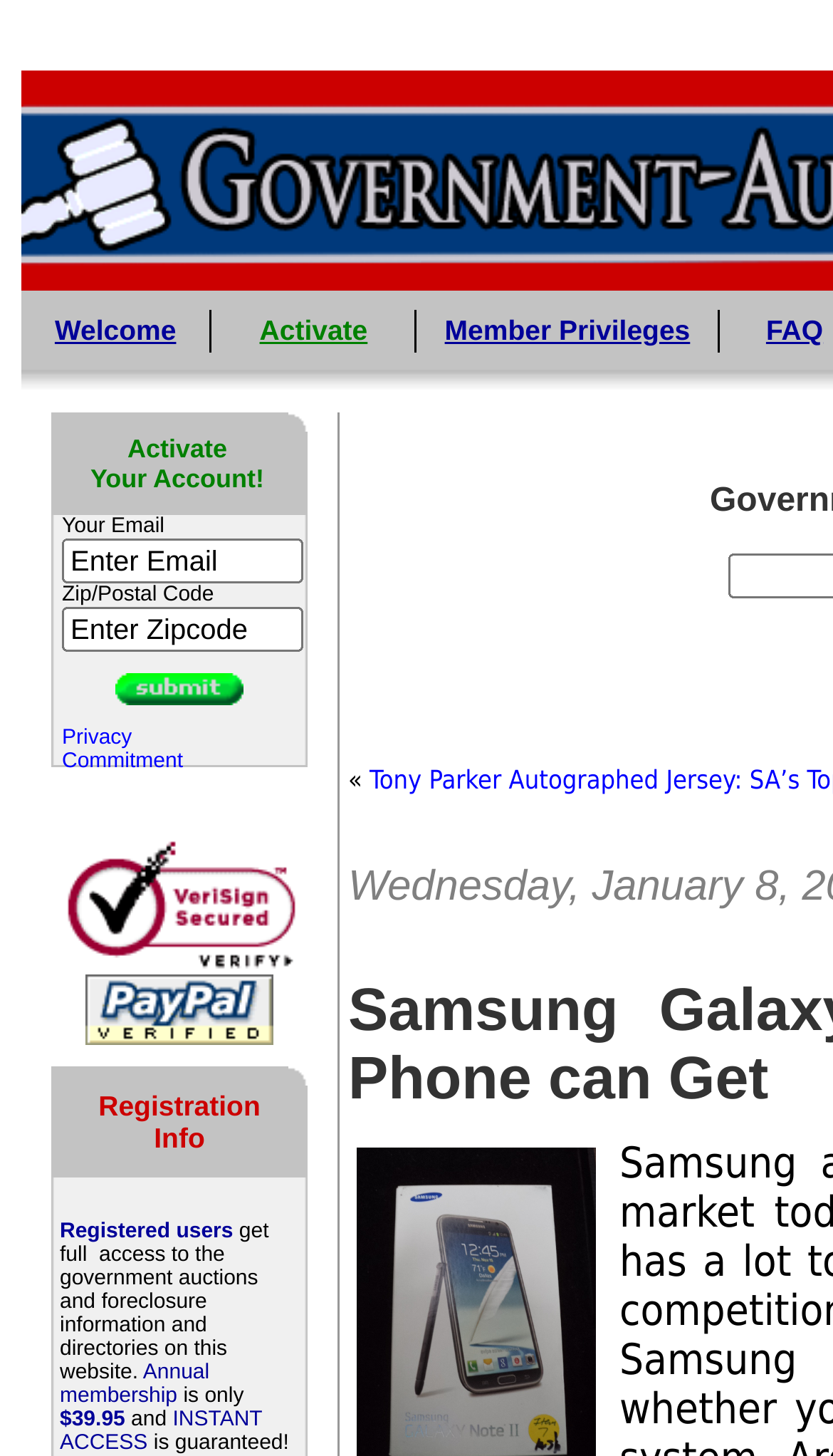Detail the various sections and features present on the webpage.

This webpage is a government auctions guide, featuring a comprehensive database of live and online government auctions in the U.S. and Canada. At the top, there is a navigation bar with four tabs: "Welcome", "Activate", "Member Privileges", and "FAQ", each with an accompanying image. 

Below the navigation bar, there is a prominent call-to-action section, urging users to "Activate Your Account!" with a submit button and an image. 

On the left side, there is a form to enter an email address and zip/postal code, with a submit button and a link to a "Privacy Commitment" page. 

Further down, there are two images, one for VeriSign SSL Certificate and another for PayPal verification. 

The webpage also features a "Registration Info" section, which appears to be a table with an image and a link to an "Annual membership" page. 

Throughout the page, there are several images and links, but no prominent text content or news articles.